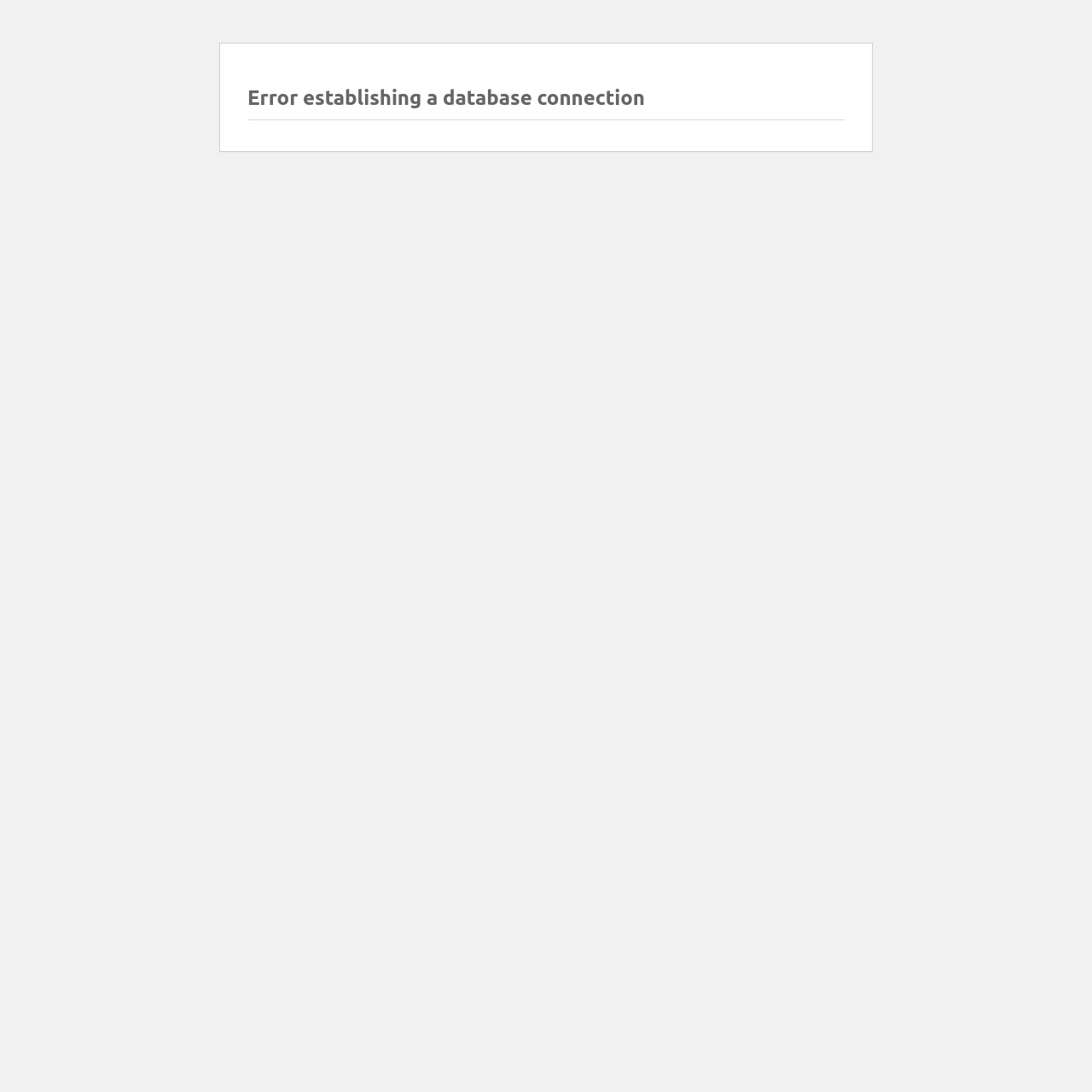Locate the primary heading on the webpage and return its text.

Error establishing a database connection